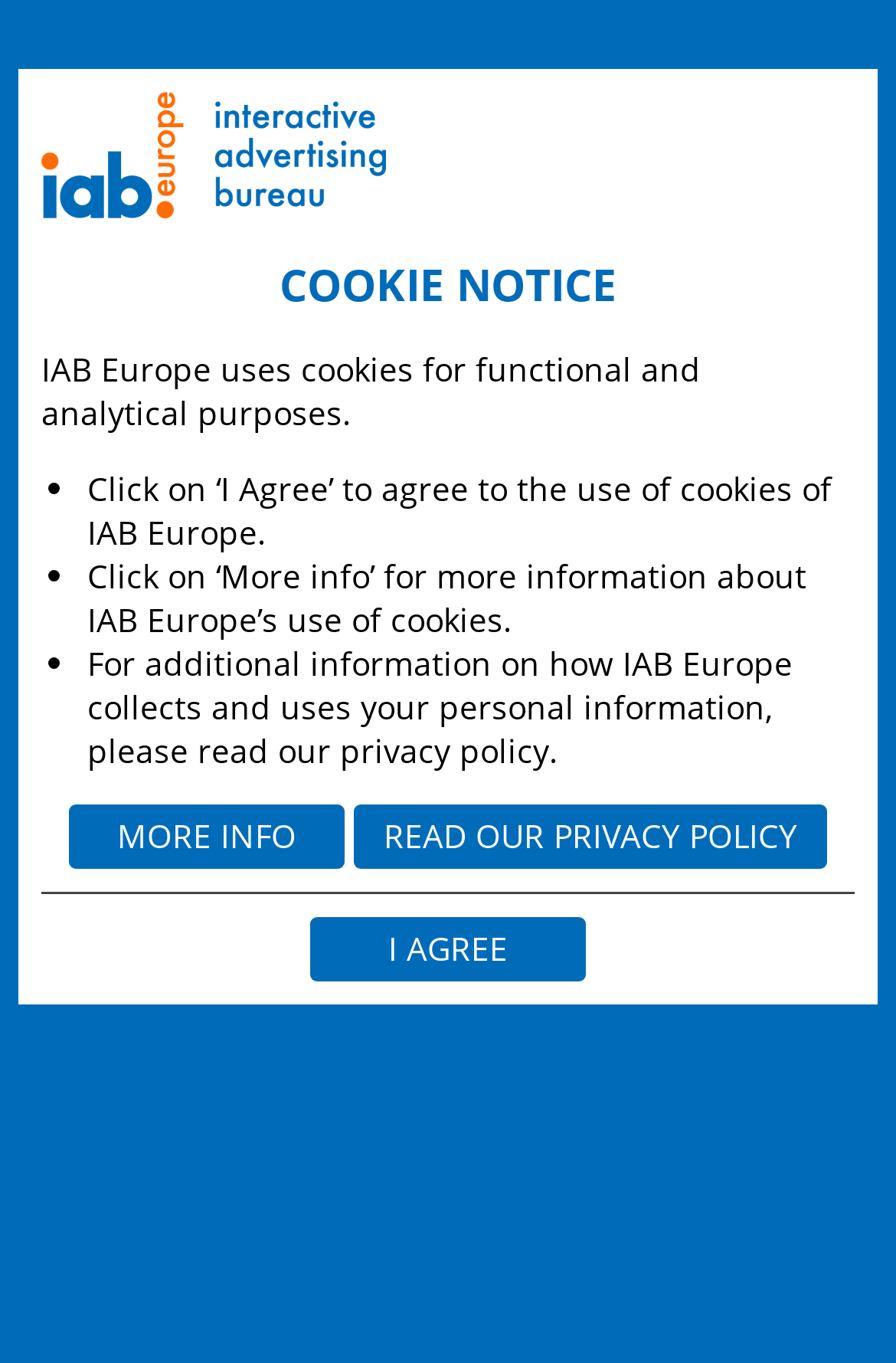Determine the bounding box for the HTML element described here: "www.iabeurope.eu". The coordinates should be given as [left, top, right, bottom] with each number being a float between 0 and 1.

[0.097, 0.867, 0.423, 0.899]